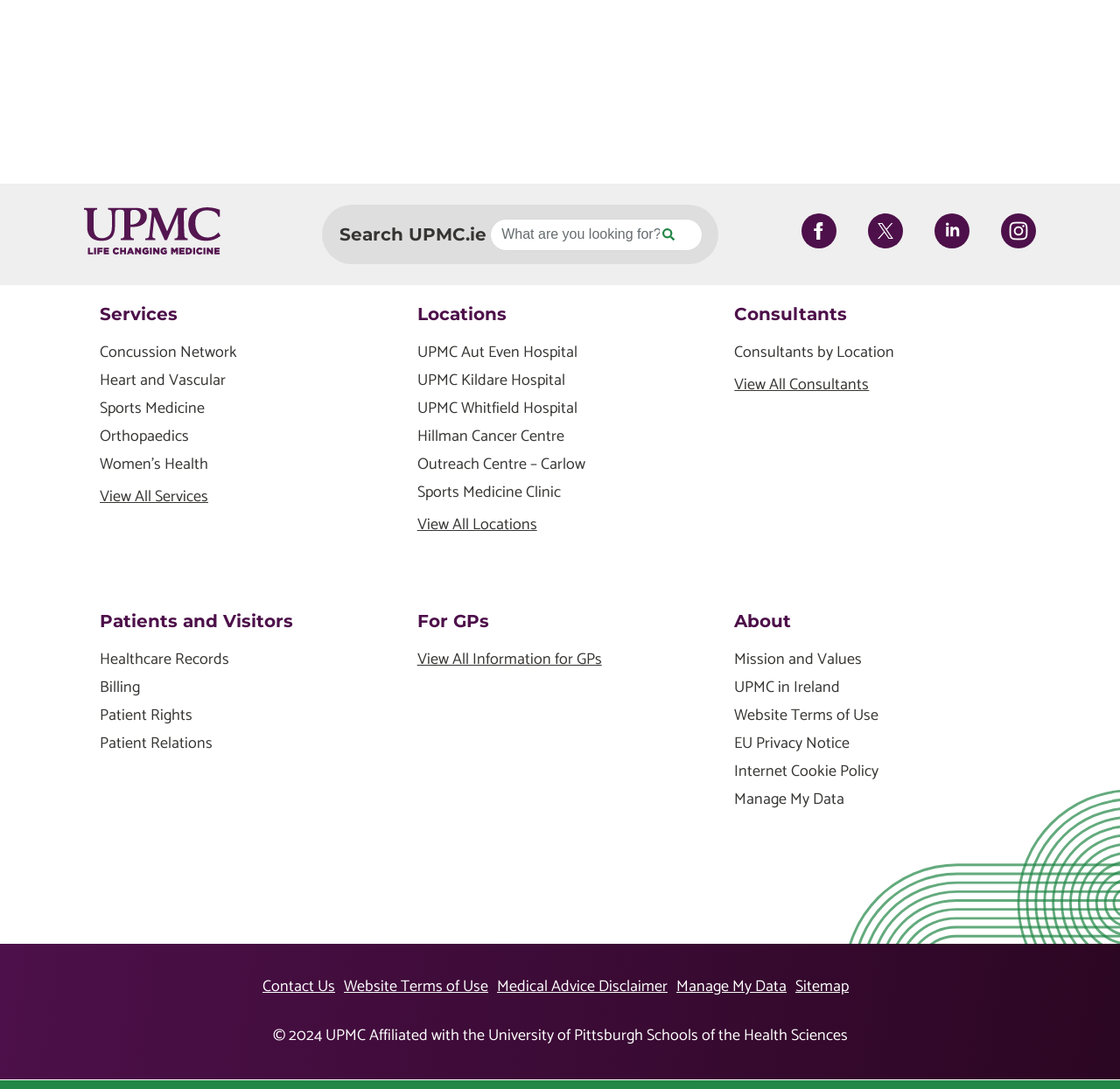Please indicate the bounding box coordinates for the clickable area to complete the following task: "View All Locations". The coordinates should be specified as four float numbers between 0 and 1, i.e., [left, top, right, bottom].

[0.372, 0.472, 0.628, 0.493]